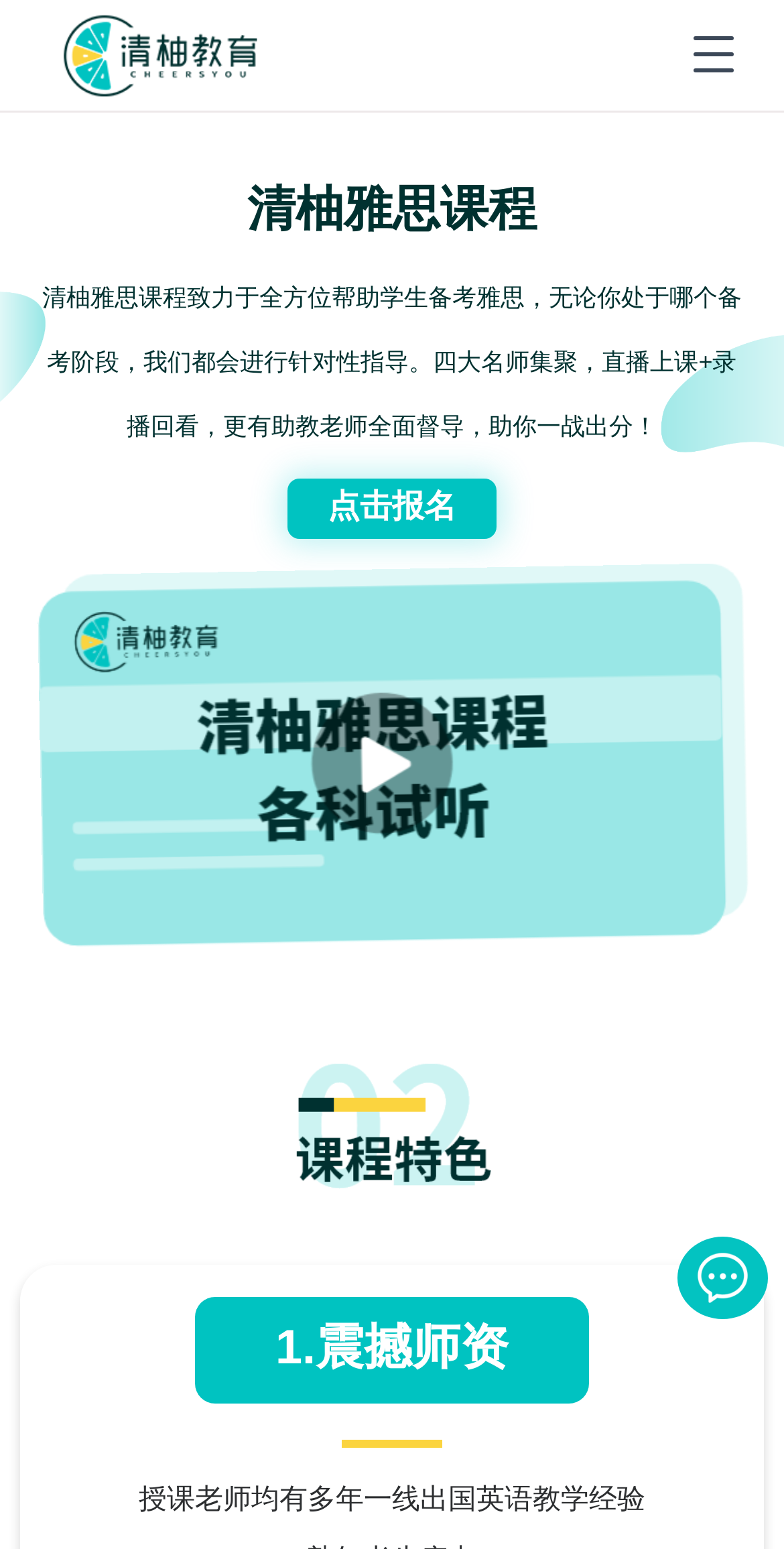Using the information shown in the image, answer the question with as much detail as possible: What is the qualification of the teachers?

The teachers are qualified and experienced in English teaching, as stated in the text '授课老师均有多年一线出国英语教学经验', which suggests that they have many years of experience in teaching English to students preparing to study abroad.